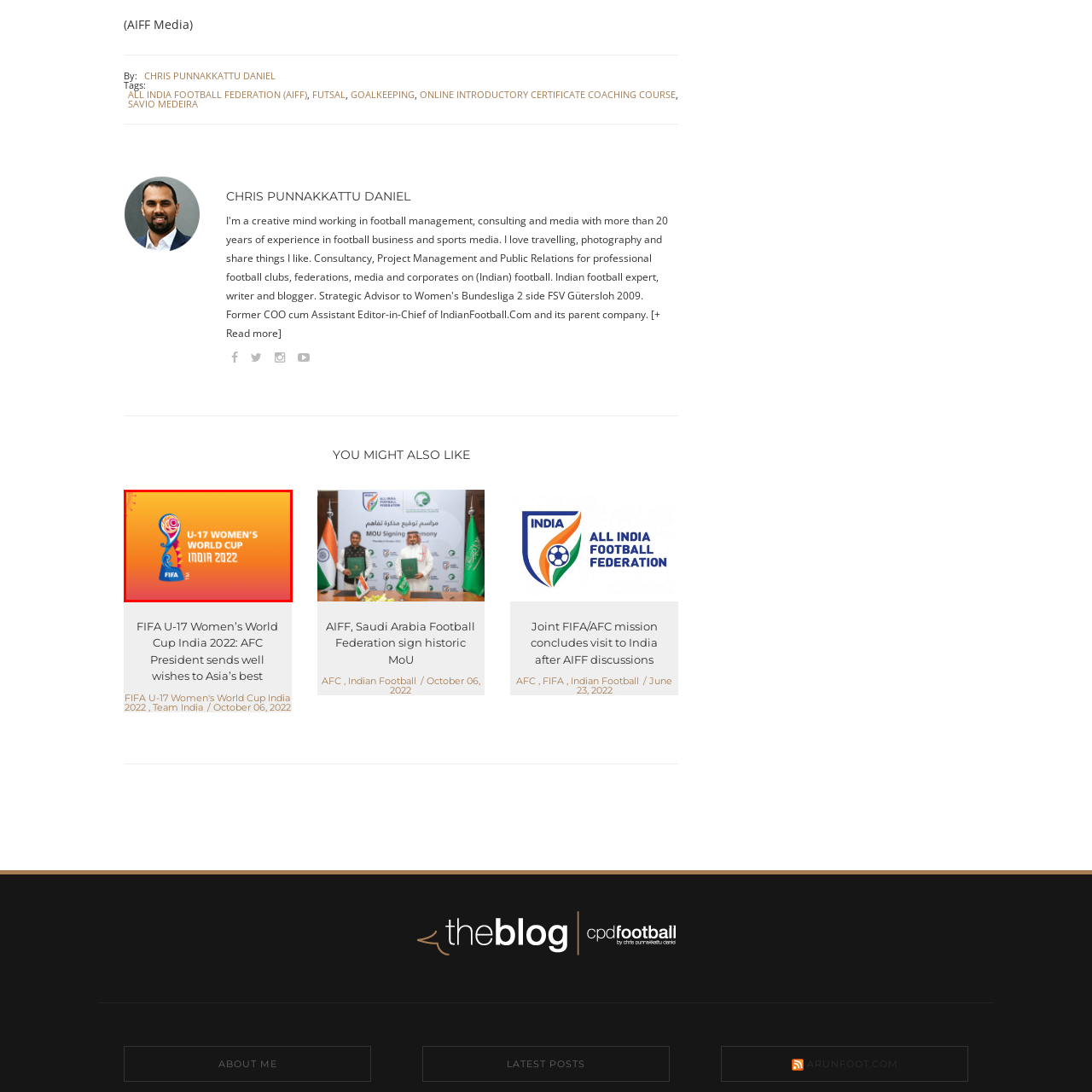Offer a detailed explanation of the elements found within the defined red outline.

The image showcases the official logo for the FIFA U-17 Women's World Cup India 2022. The logo features a vibrant color palette, prominently featuring shades of orange, complemented by the iconic FIFA emblem. The design incorporates stylized elements symbolizing football and cultural motifs relevant to India, encapsulating the spirit of the tournament. The text reads "U-17 WOMEN'S WORLD CUP" alongside "INDIA 2022," highlighting the significance of this international event dedicated to nurturing young female football talent. This logo represents a landmark occasion in women's sports, emphasizing empowerment and global unity through football.